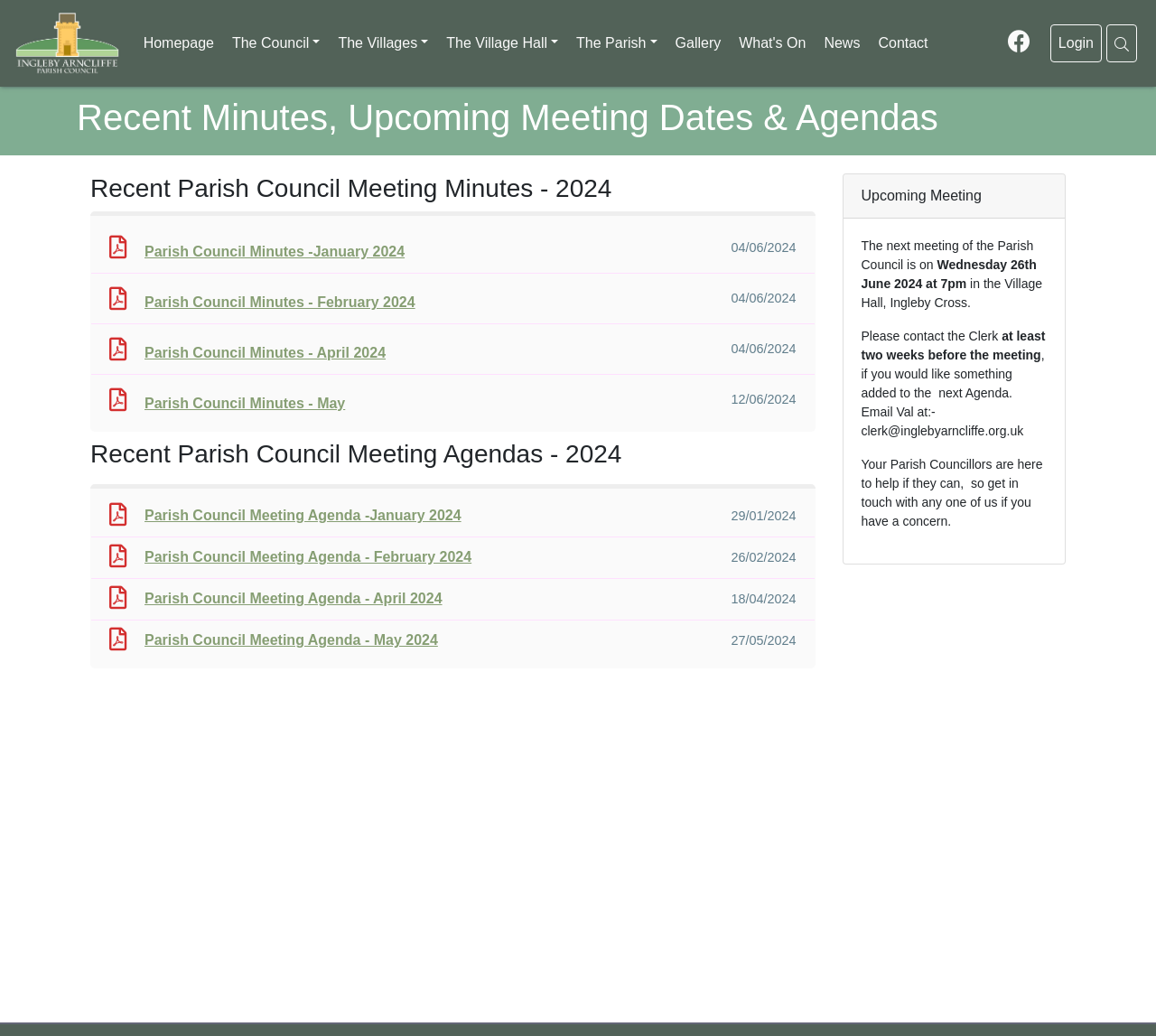Give a concise answer of one word or phrase to the question: 
What is the date of the next parish council meeting?

Wednesday 26th June 2024